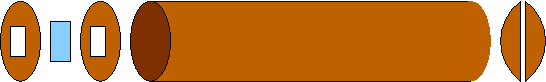Analyze the image and deliver a detailed answer to the question: What is the function of the brown cylindrical piece?

The caption describes the long brown cylindrical piece as the main body of the spectrometer, designed to house the optics and enable observation of spectral outputs, indicating its role in holding the necessary components for the spectrometer's operation.